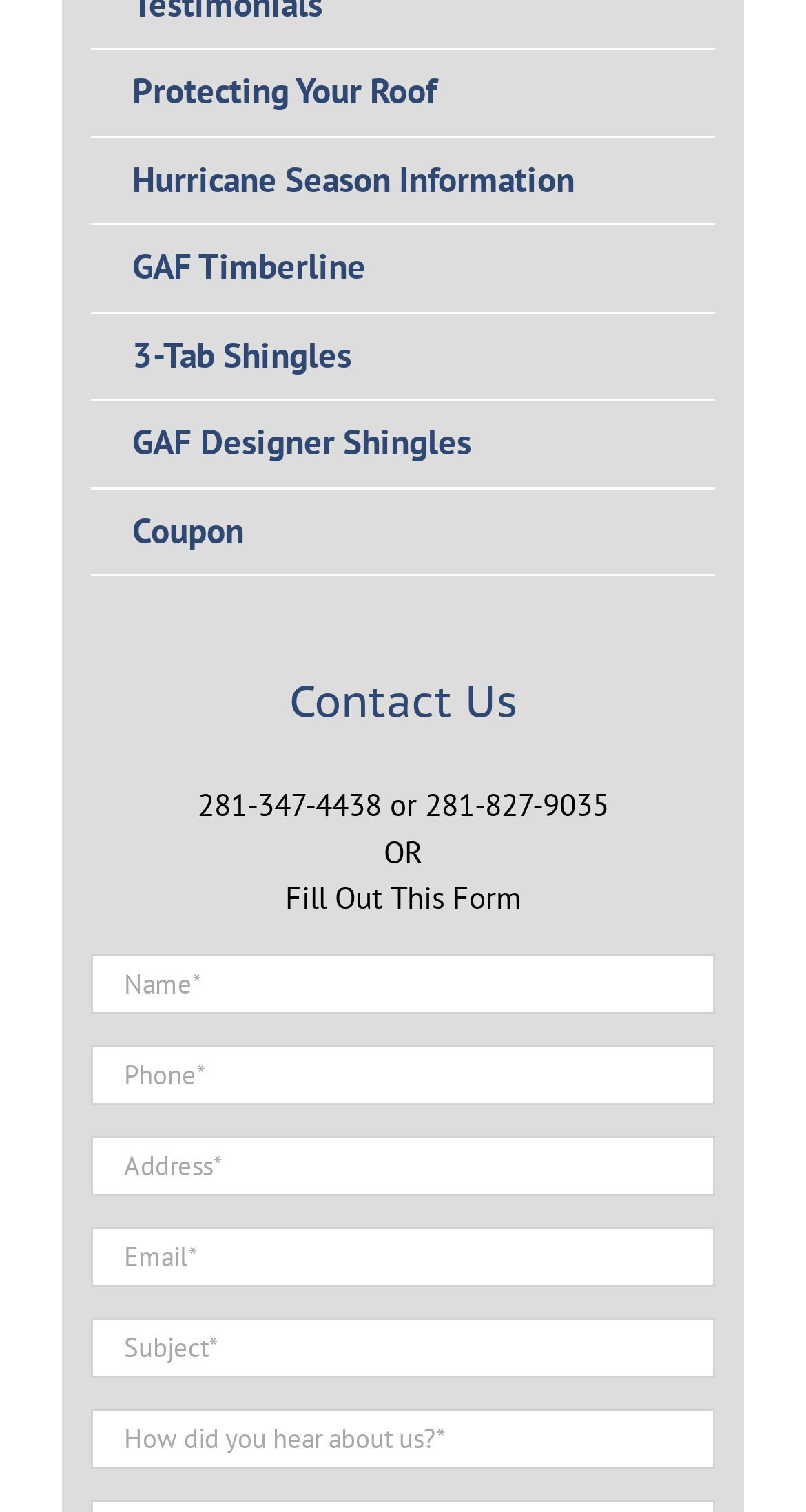Show the bounding box coordinates for the HTML element as described: "name="your-subject" placeholder="Subject*"".

[0.113, 0.871, 0.887, 0.911]